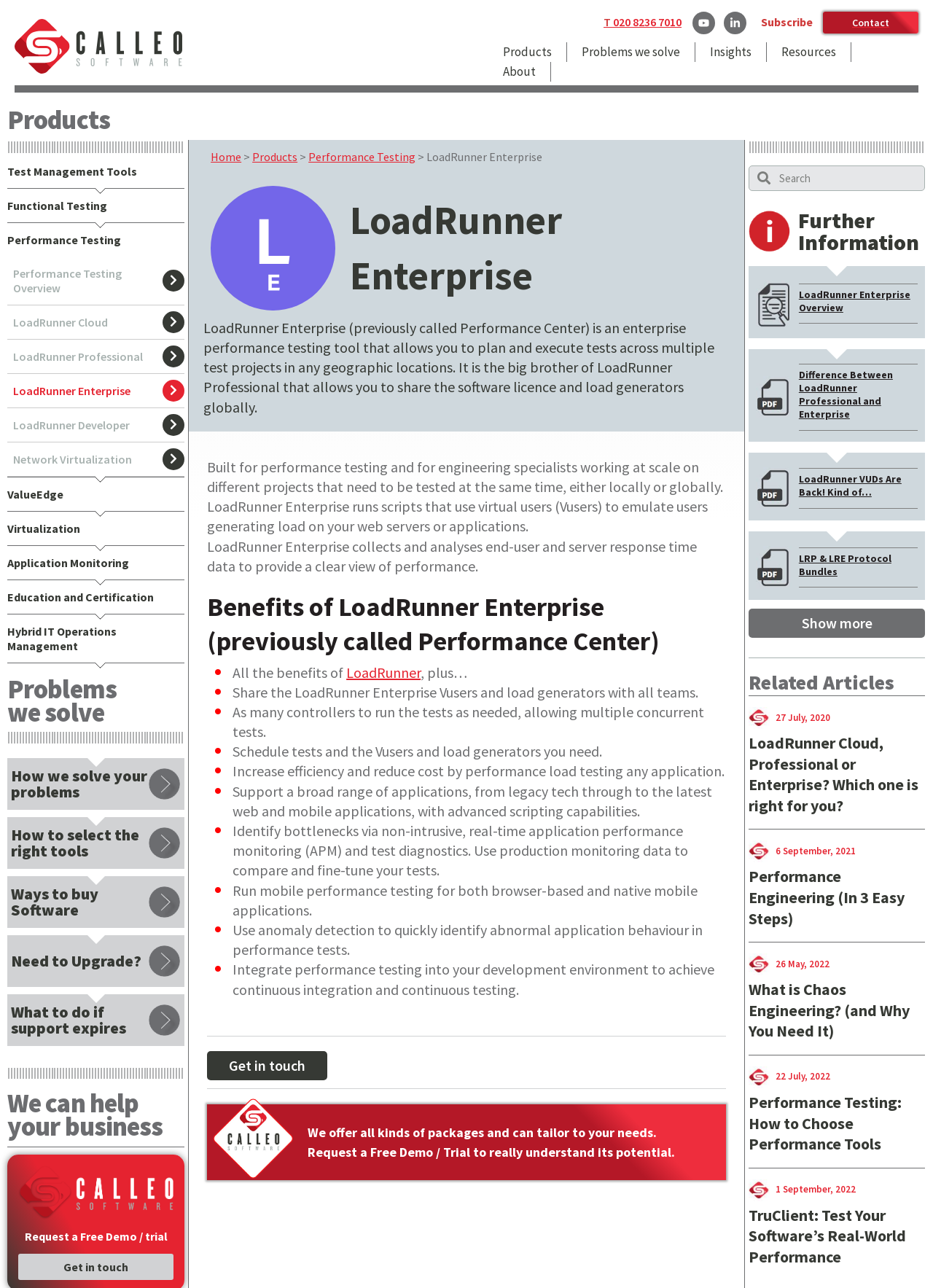What is the purpose of the 'Get in touch' link?
Please provide a detailed answer to the question.

The 'Get in touch' link is likely used to request a free demo or trial of LoadRunner Enterprise, as mentioned on the webpage. This allows users to understand the potential of the tool and see how it can be used for their specific needs.